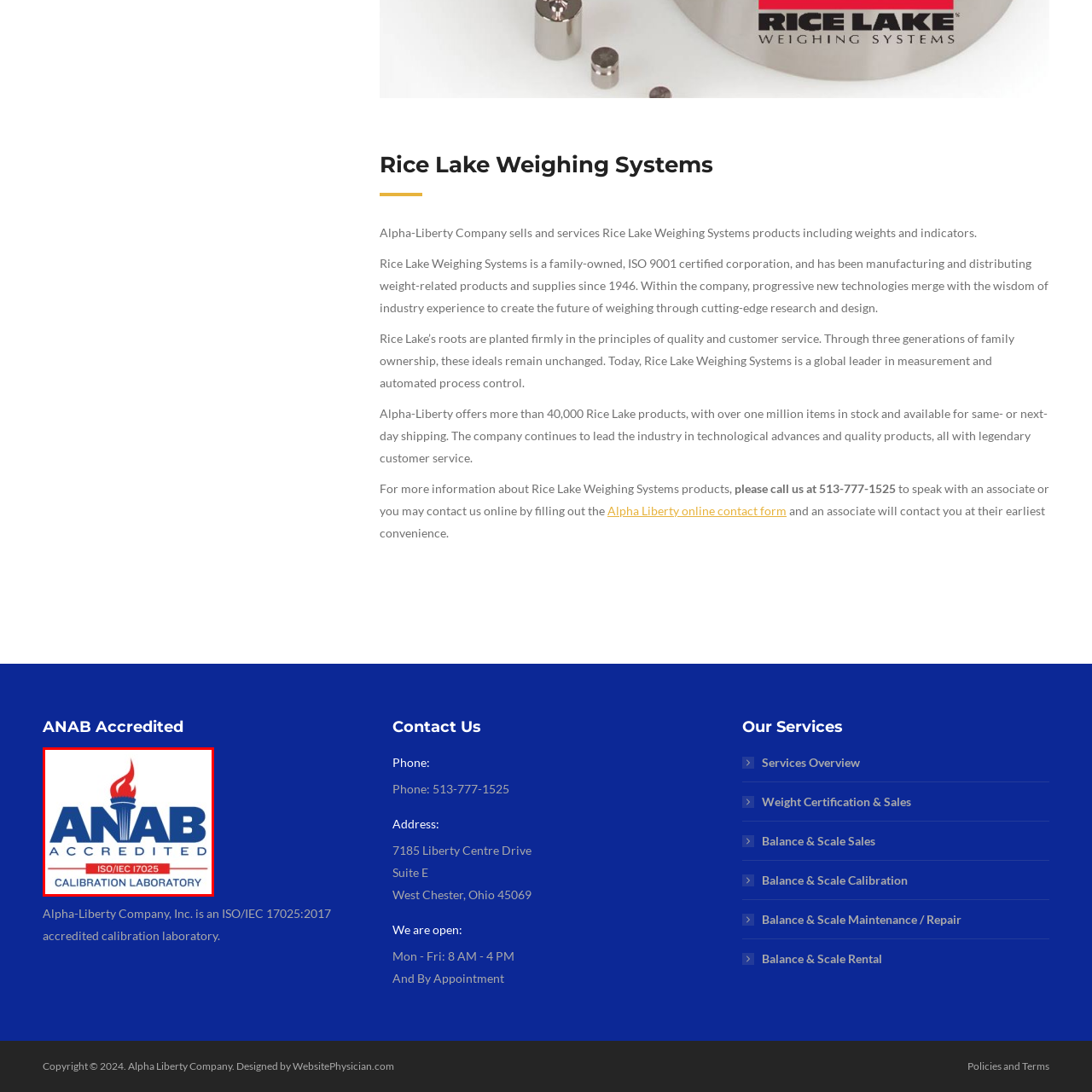What does the torch symbolize?
Carefully analyze the image within the red bounding box and give a comprehensive response to the question using details from the image.

According to the caption, the stylized illustration of a torch in the logo symbolizes excellence and integrity in calibration services, which is a key aspect of Alpha-Liberty Company, Inc.'s commitment to quality assurance.